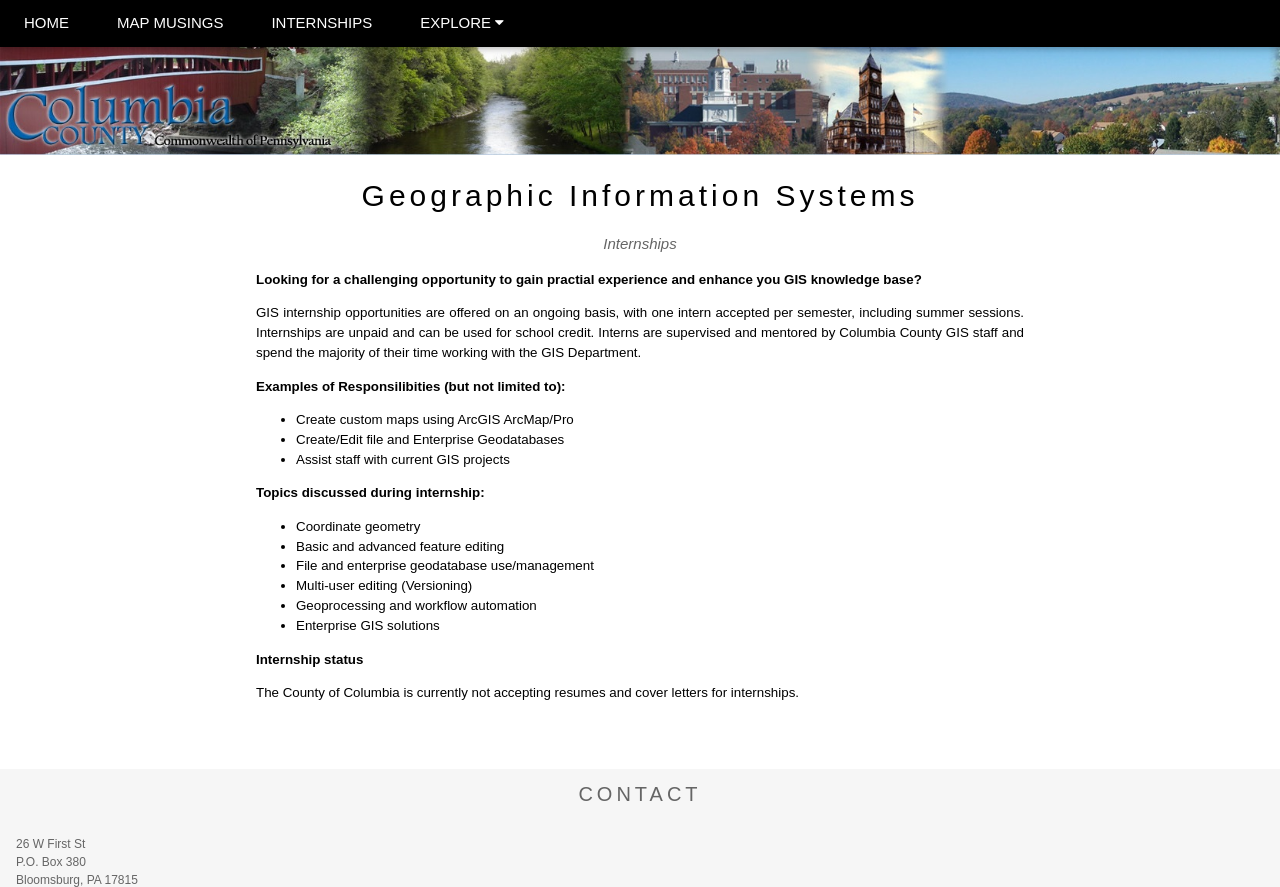What is the name of the county mentioned on this webpage?
Using the image, give a concise answer in the form of a single word or short phrase.

Columbia County